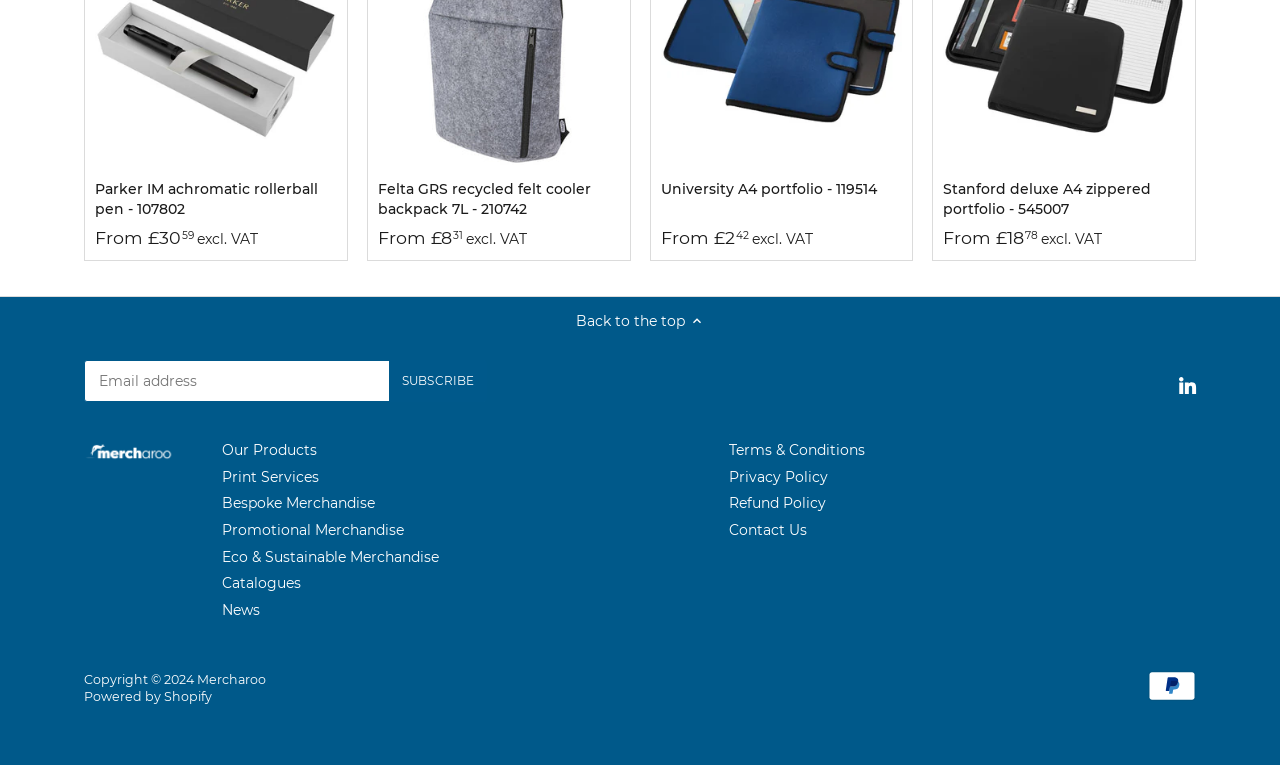Please provide a brief answer to the question using only one word or phrase: 
What is the copyright year mentioned at the bottom of the page?

2024